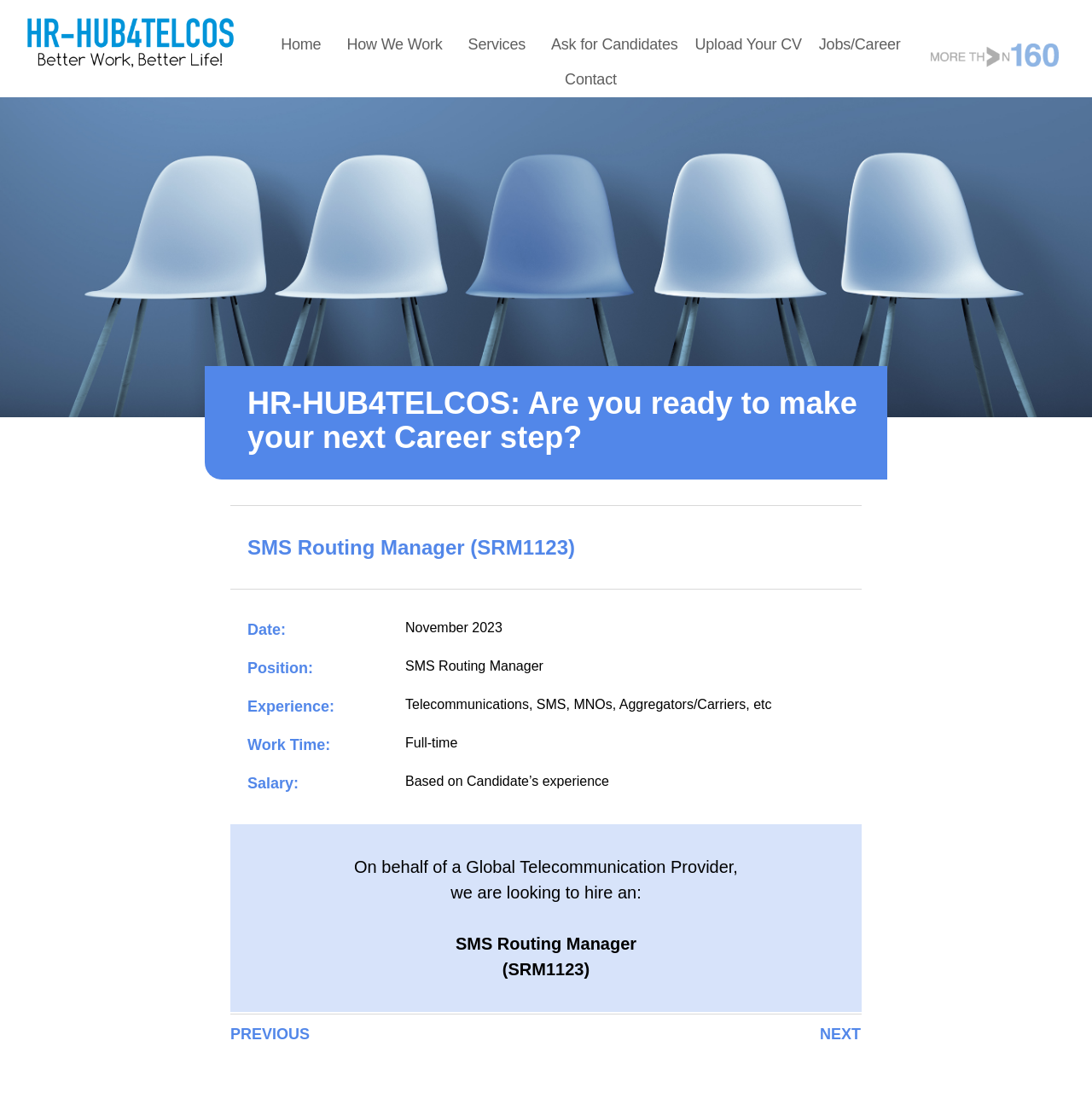Provide a short, one-word or phrase answer to the question below:
What is the work time for the job?

Full-time